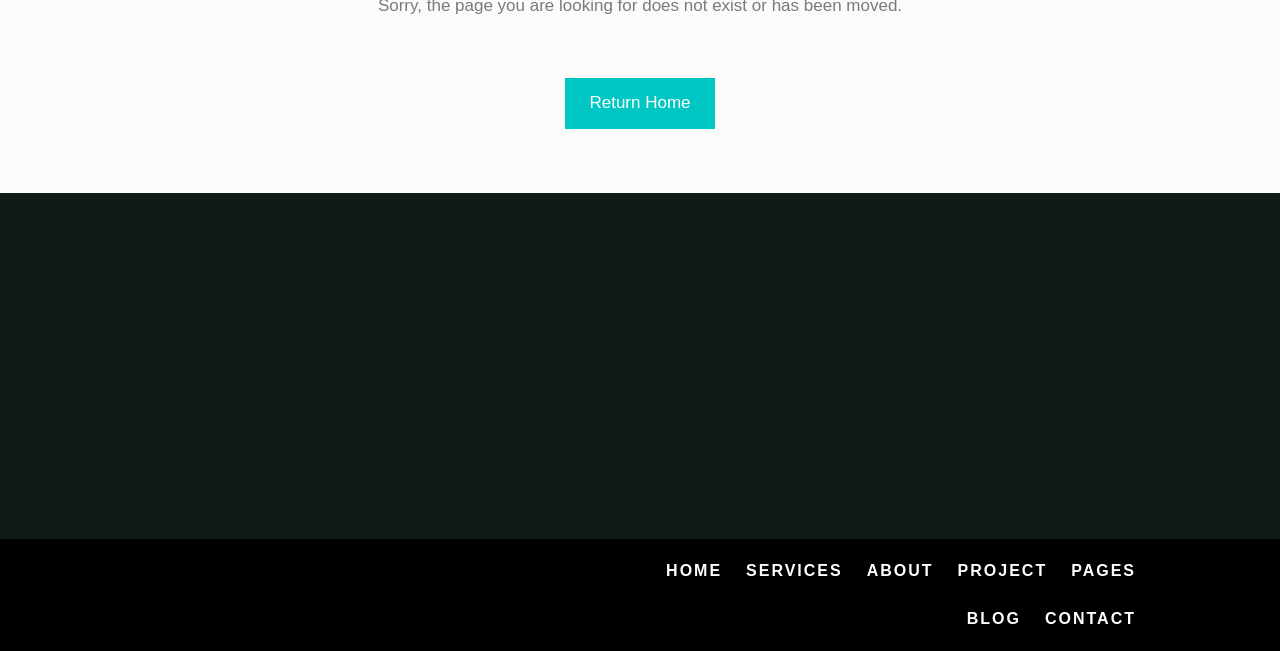From the element description: "Return Home", extract the bounding box coordinates of the UI element. The coordinates should be expressed as four float numbers between 0 and 1, in the order [left, top, right, bottom].

[0.441, 0.12, 0.559, 0.198]